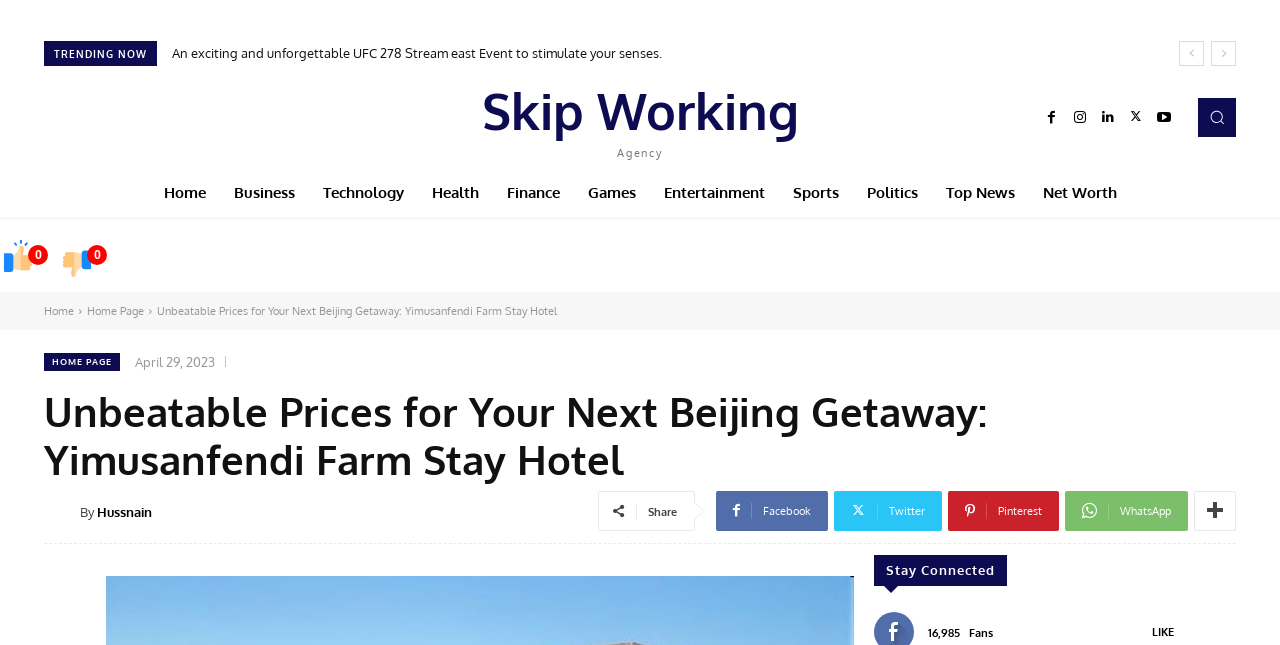Please indicate the bounding box coordinates for the clickable area to complete the following task: "Back to the thread". The coordinates should be specified as four float numbers between 0 and 1, i.e., [left, top, right, bottom].

None